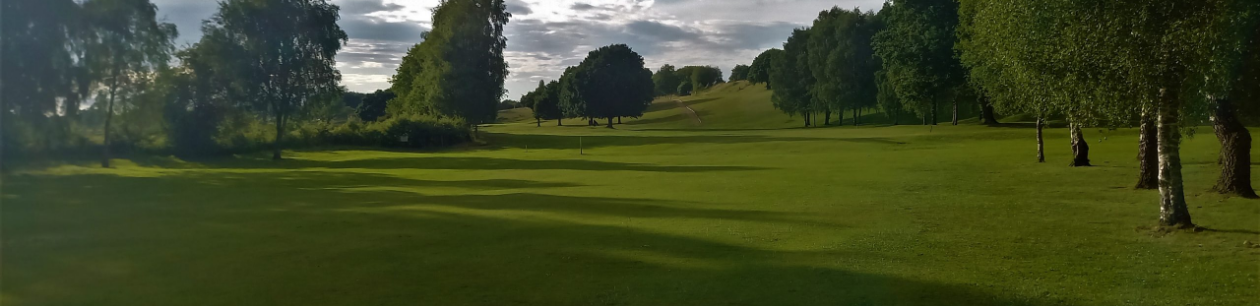What is the atmosphere of the golf course?
Respond to the question with a single word or phrase according to the image.

Tranquil and inviting